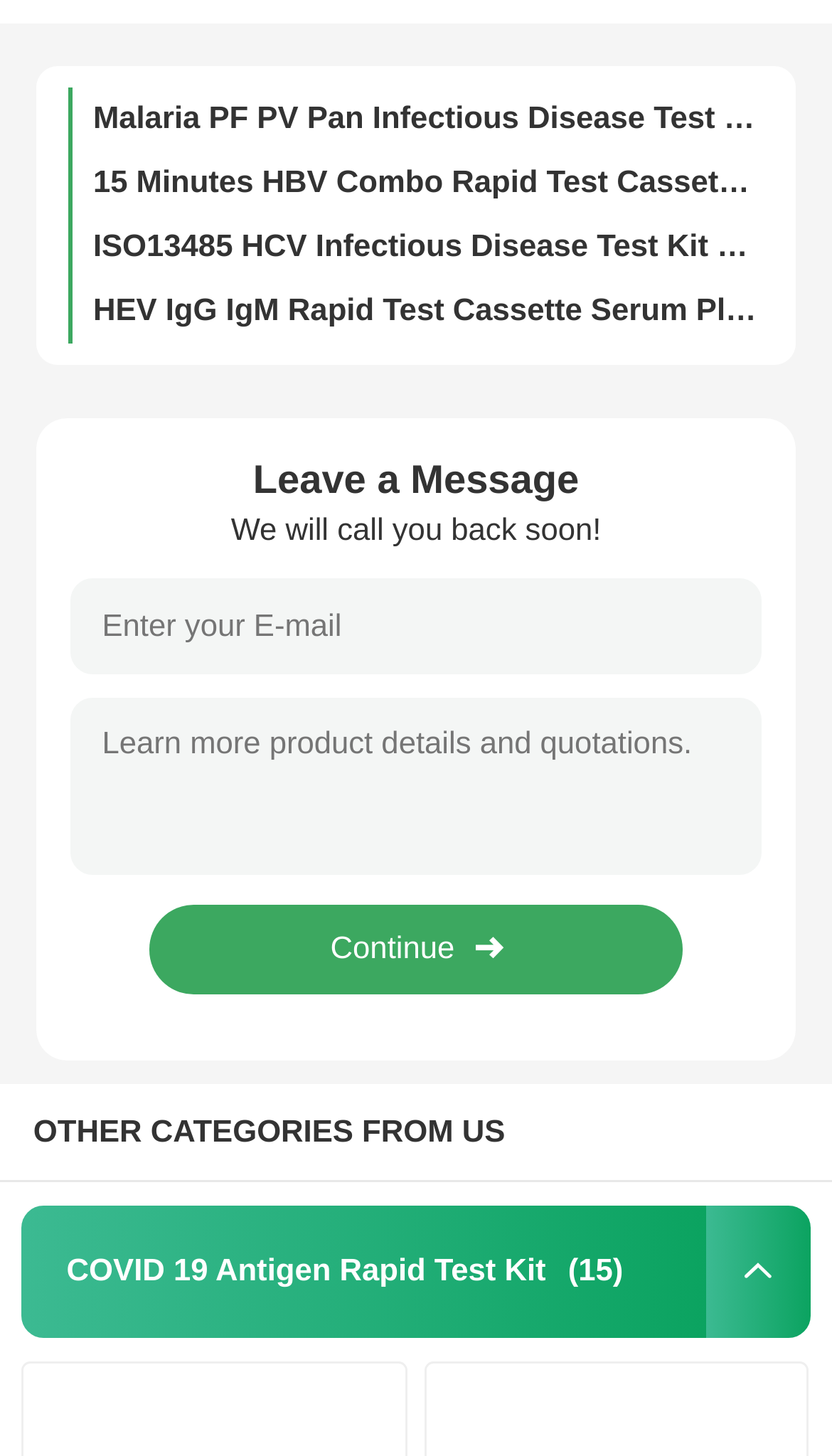What is the category of the test kit described in the heading 'HEV IgG IgM Rapid Test Cassette Serum Plasma Infectious Disease Test Kit'?
Kindly answer the question with as much detail as you can.

The heading 'HEV IgG IgM Rapid Test Cassette Serum Plasma Infectious Disease Test Kit' is located at the top of the page with a bounding box coordinate of [0.112, 0.016, 0.912, 0.06]. The category of the test kit described in this heading is Infectious Disease, which is a type of medical test kit.